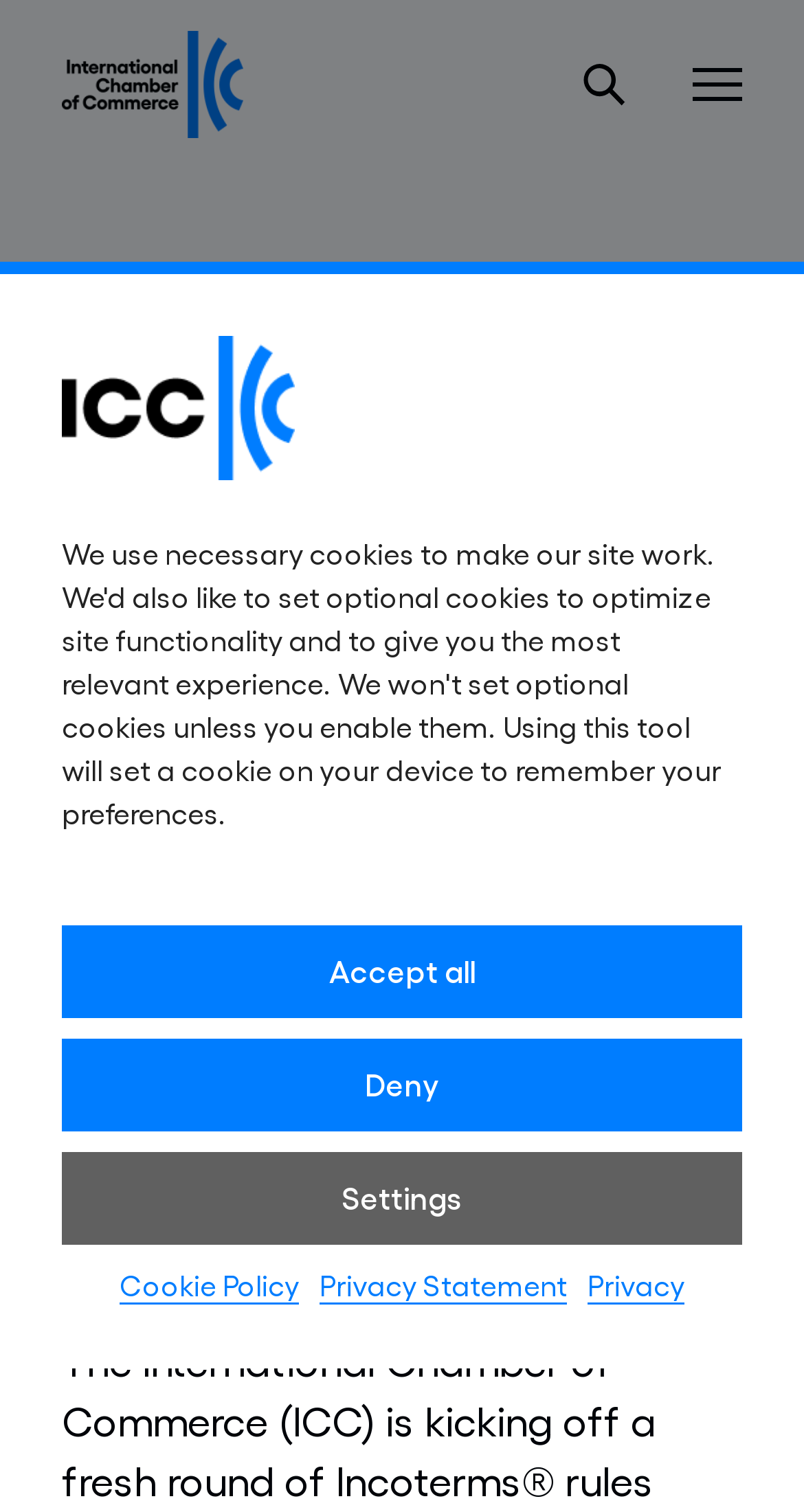Can you determine the bounding box coordinates of the area that needs to be clicked to fulfill the following instruction: "click the ICC logo"?

[0.077, 0.222, 0.367, 0.317]